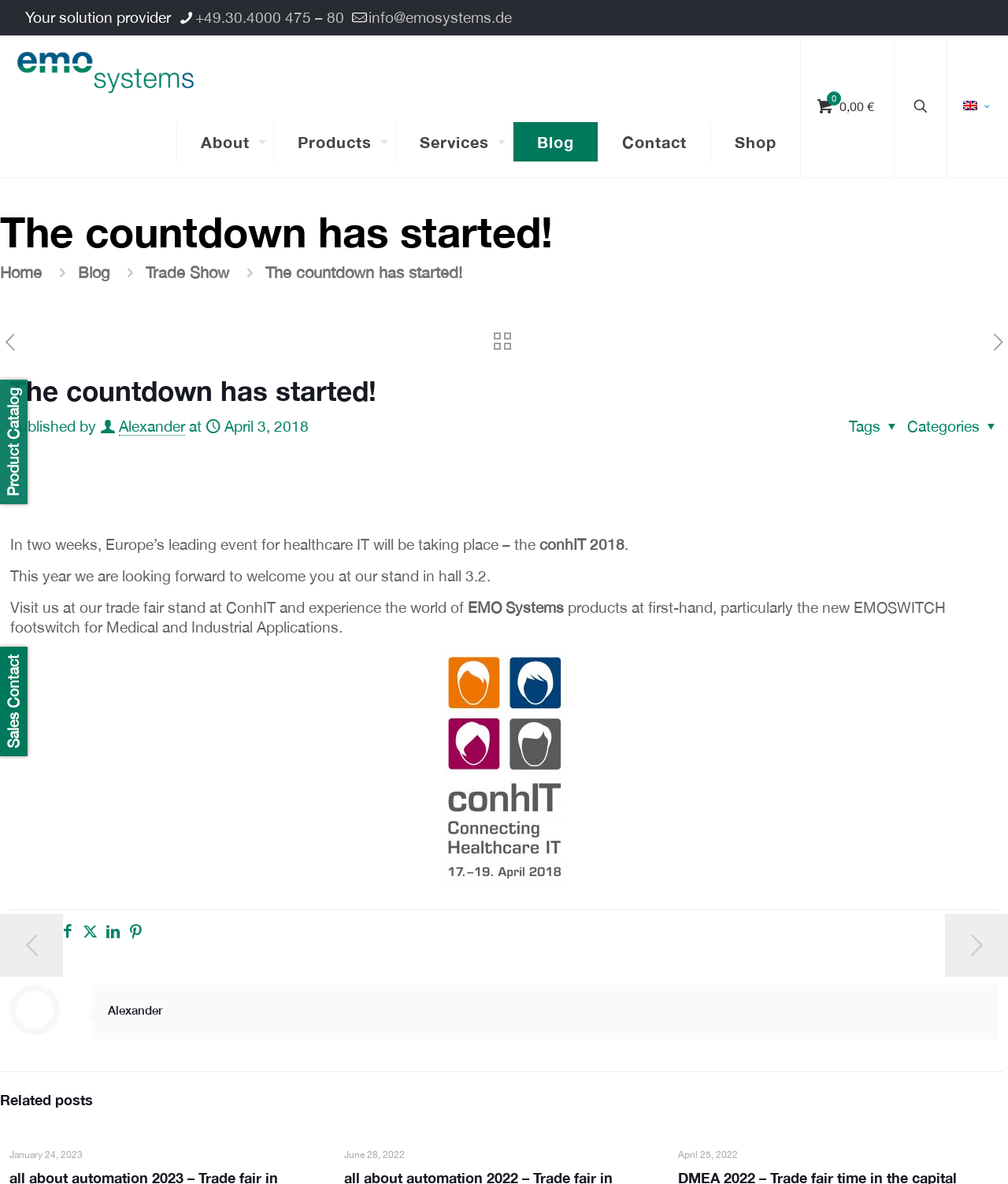Find and provide the bounding box coordinates for the UI element described with: "aria-label="next post"".

[0.98, 0.279, 1.0, 0.299]